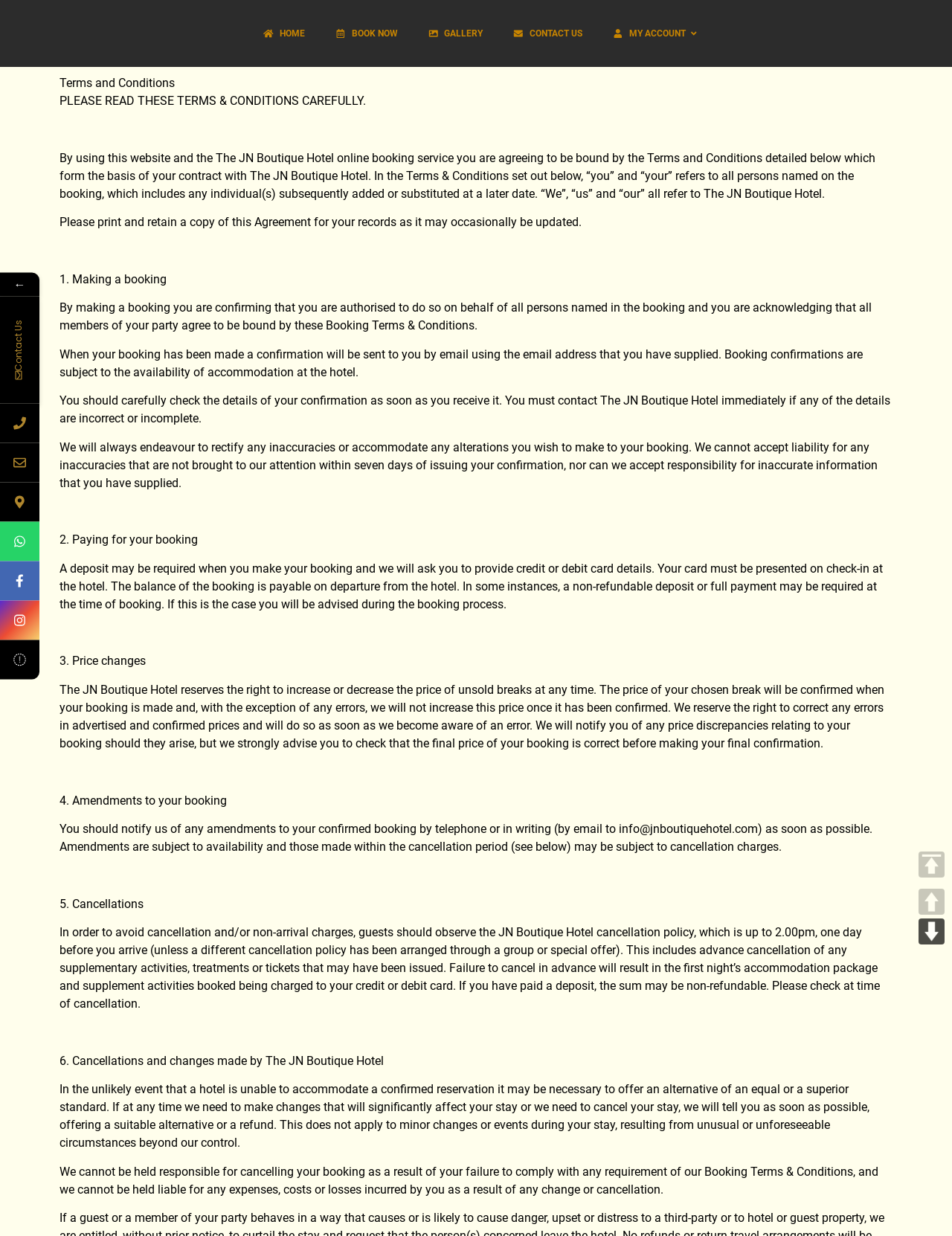Please identify the bounding box coordinates of the area I need to click to accomplish the following instruction: "Call +1 (888) 229-9387".

None